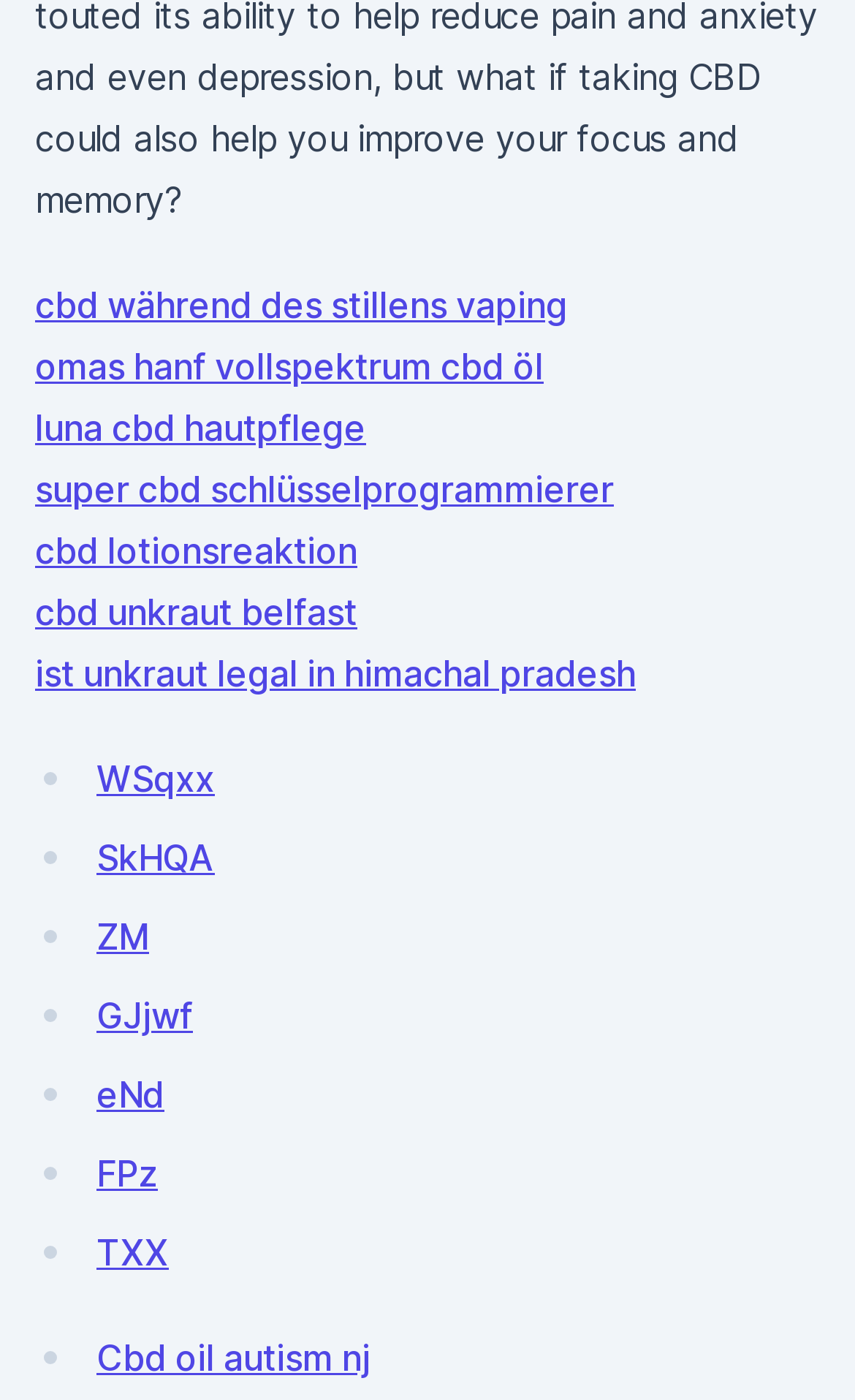Provide the bounding box coordinates of the HTML element this sentence describes: "luna cbd hautpflege". The bounding box coordinates consist of four float numbers between 0 and 1, i.e., [left, top, right, bottom].

[0.041, 0.291, 0.428, 0.322]